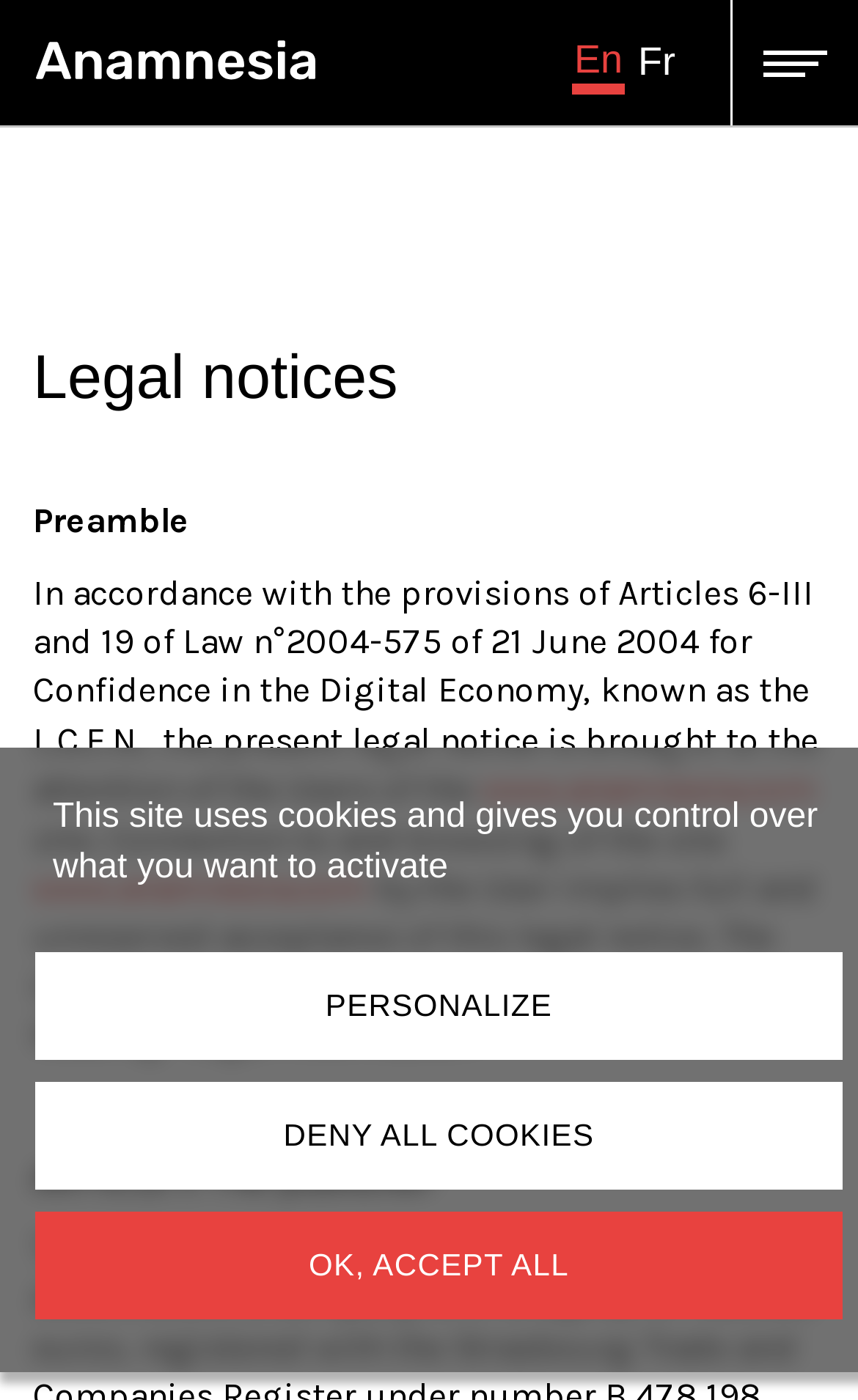What language options are available?
Using the screenshot, give a one-word or short phrase answer.

English and French